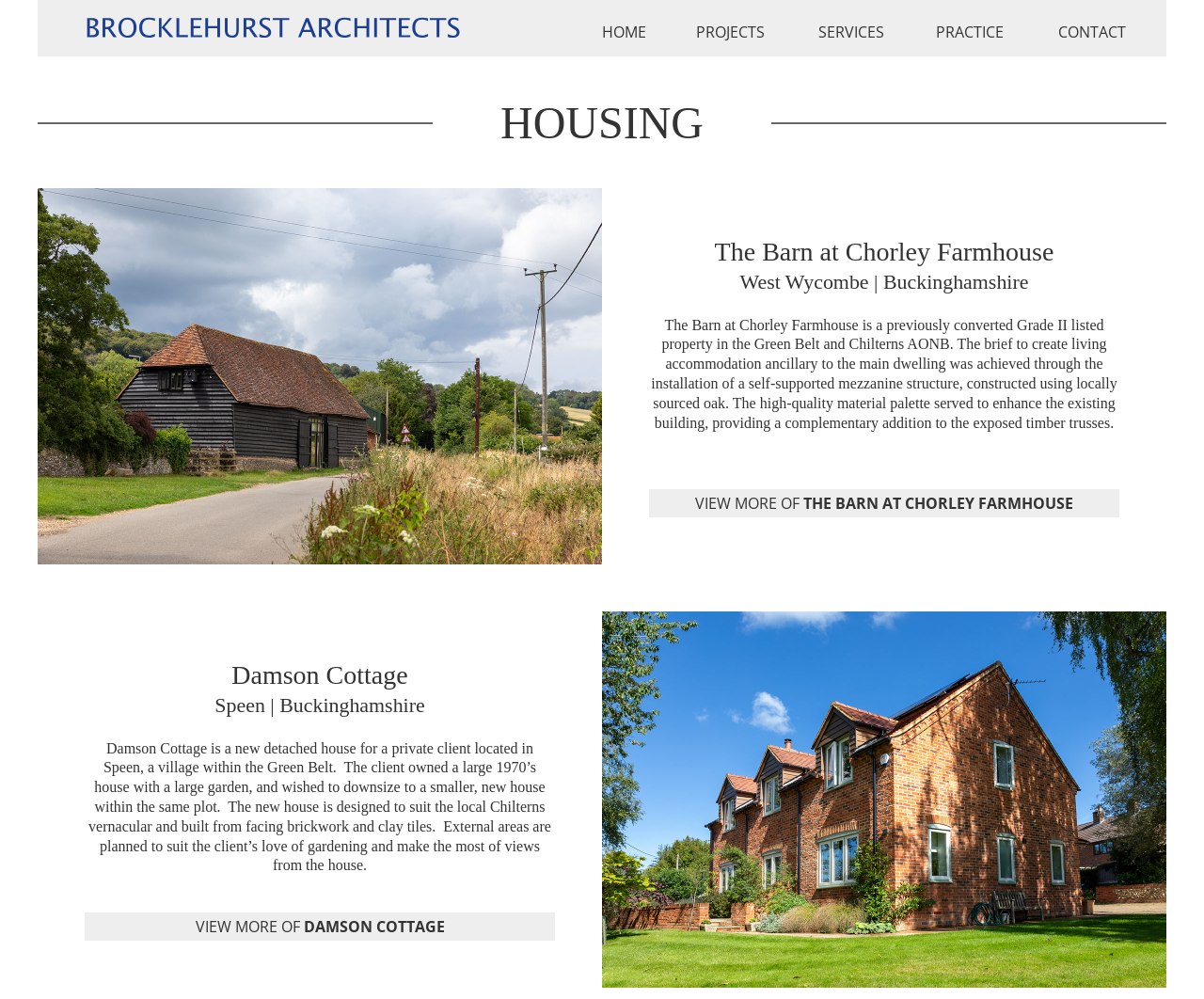Use a single word or phrase to answer this question: 
Where is Damson Cottage located?

Speen, Buckinghamshire